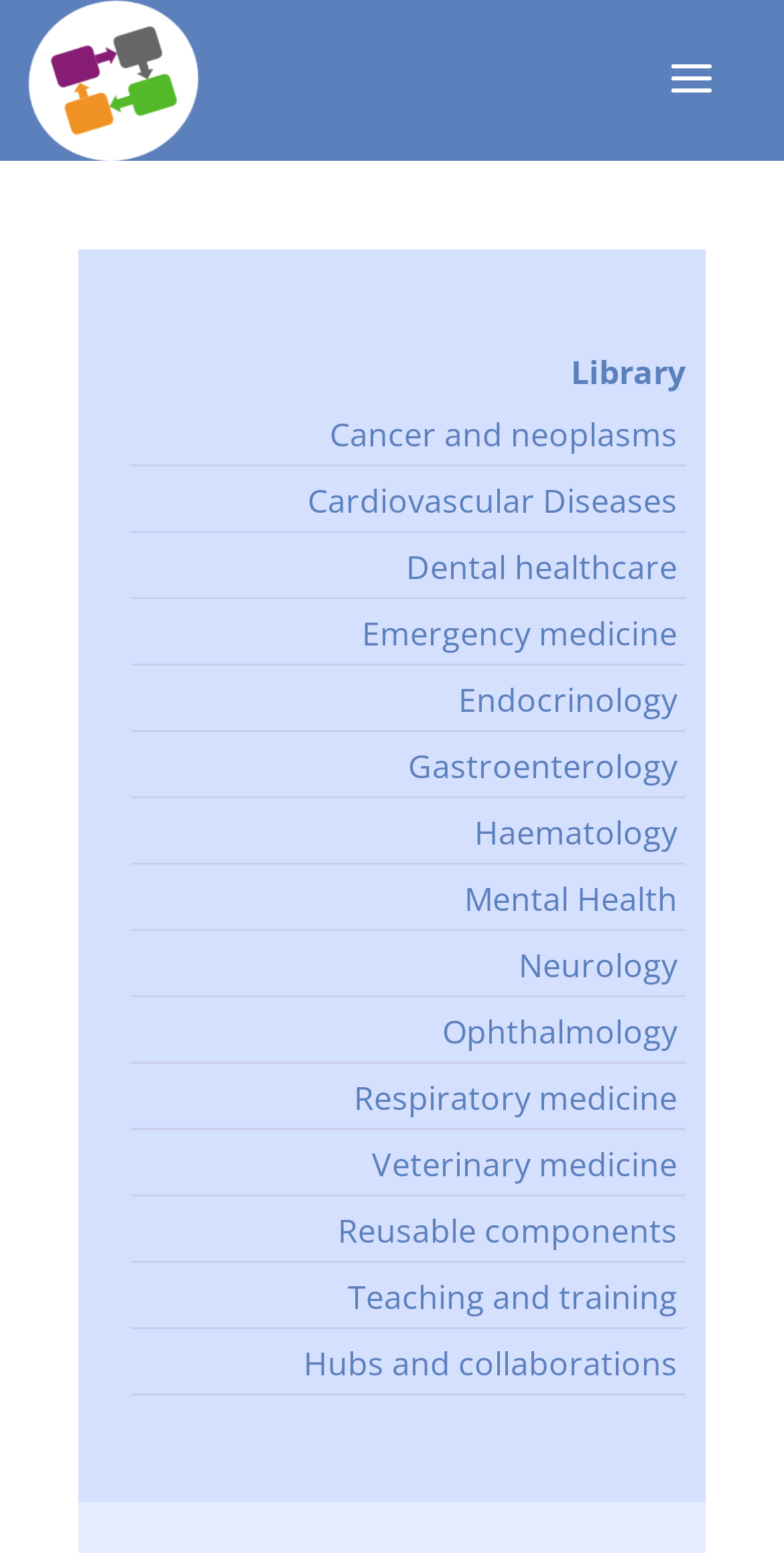Determine the bounding box coordinates for the area that should be clicked to carry out the following instruction: "go to Emergency medicine page".

[0.462, 0.394, 0.864, 0.422]